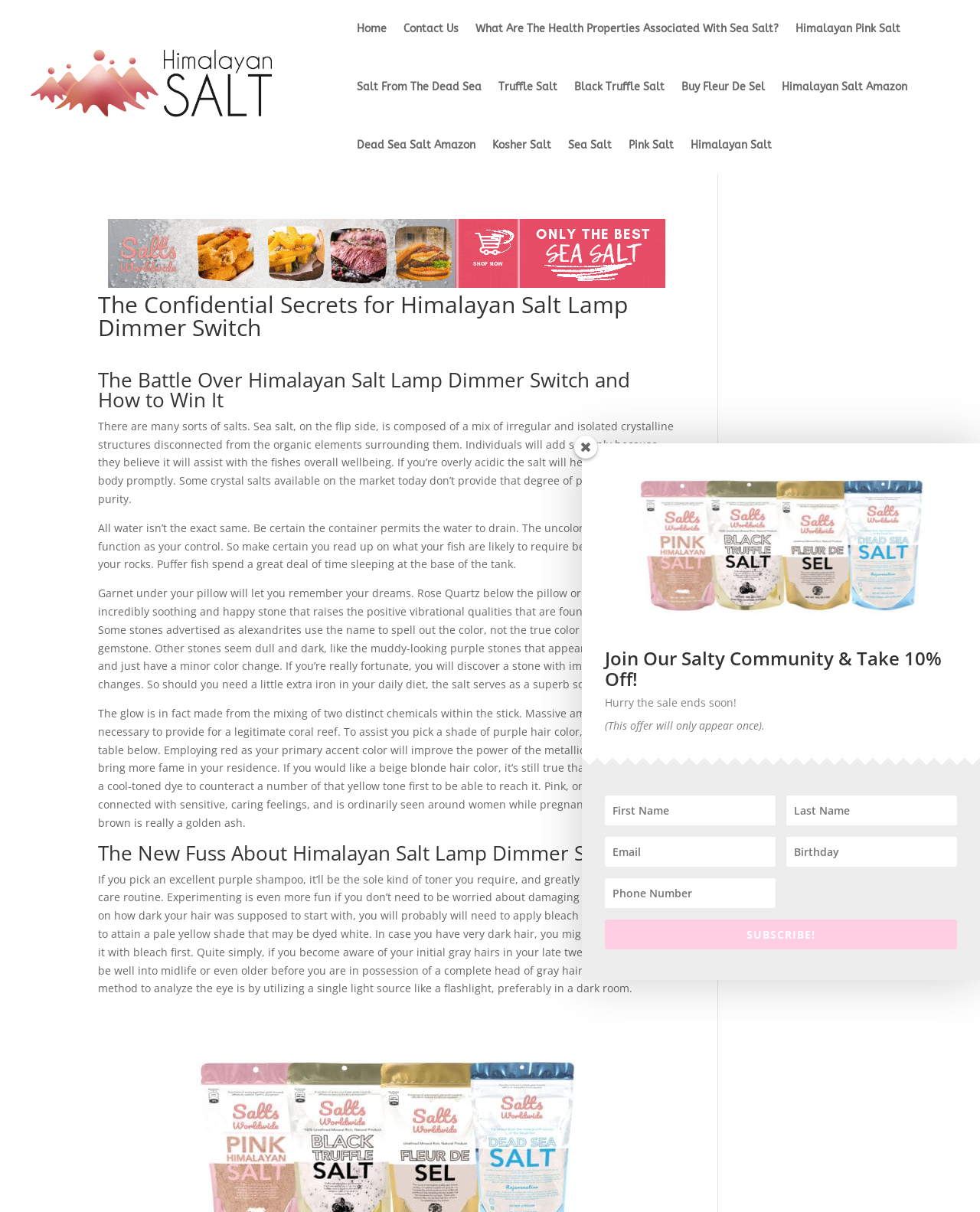Please locate the bounding box coordinates of the element that should be clicked to achieve the given instruction: "Subscribe to the newsletter".

[0.617, 0.759, 0.977, 0.783]